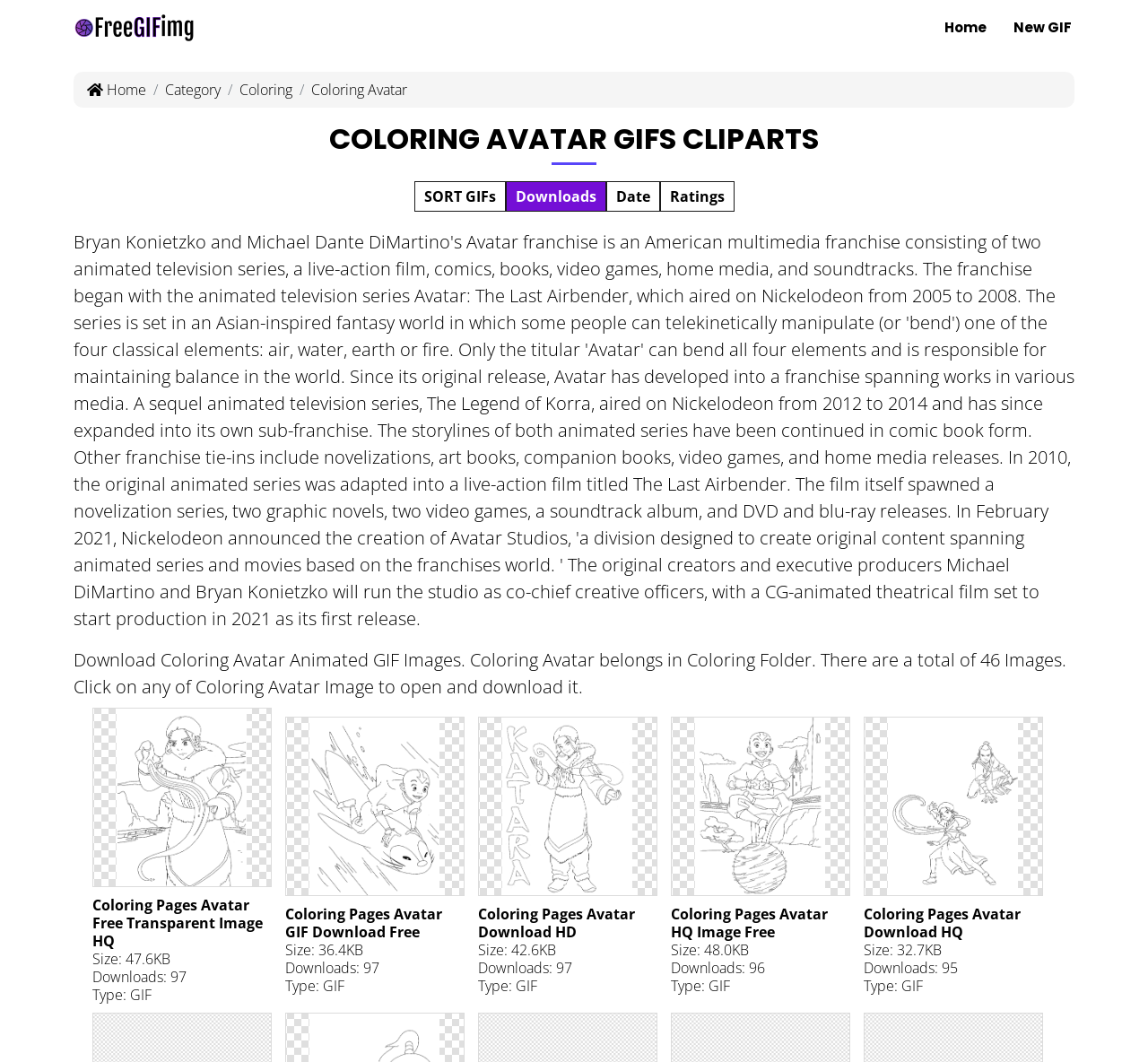Please find the bounding box coordinates of the element that must be clicked to perform the given instruction: "Go to the Home page". The coordinates should be four float numbers from 0 to 1, i.e., [left, top, right, bottom].

[0.82, 0.017, 0.862, 0.036]